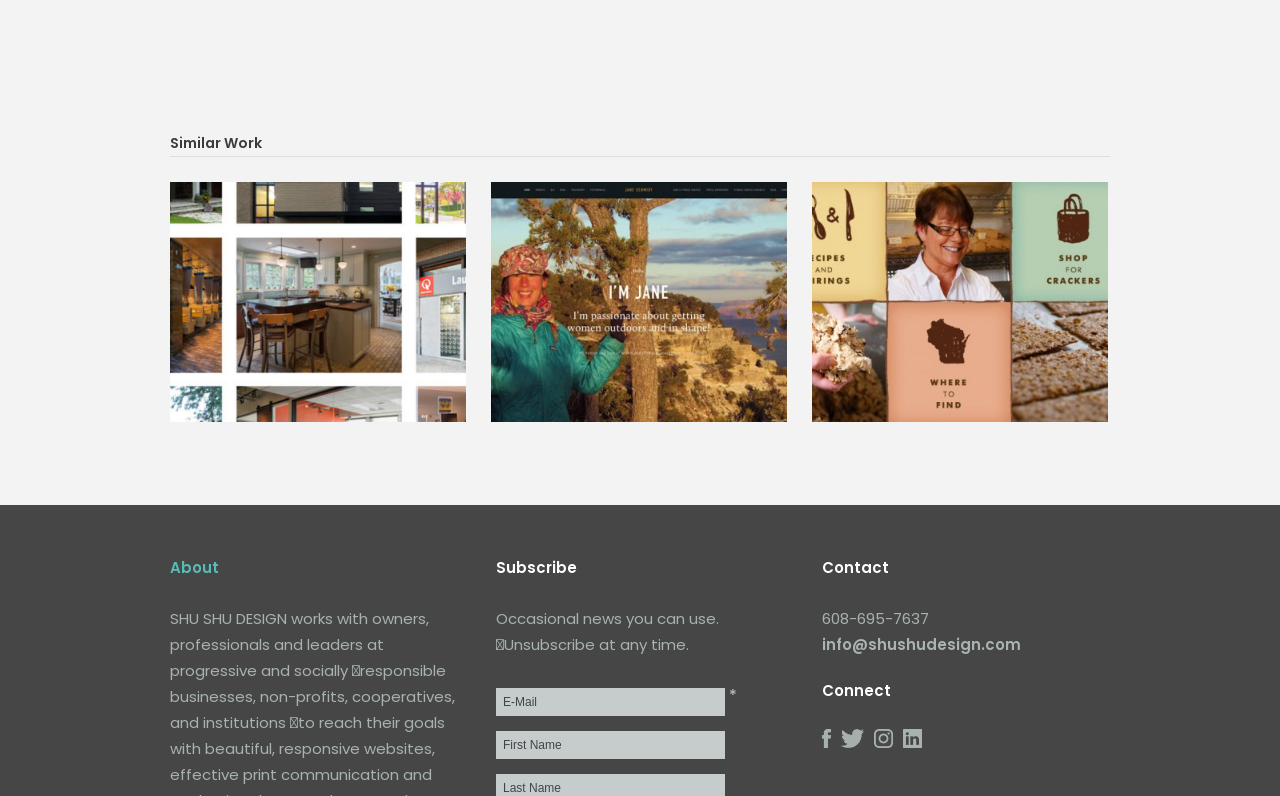Identify the bounding box coordinates of the section to be clicked to complete the task described by the following instruction: "Call 608-695-7637". The coordinates should be four float numbers between 0 and 1, formatted as [left, top, right, bottom].

[0.642, 0.764, 0.726, 0.791]